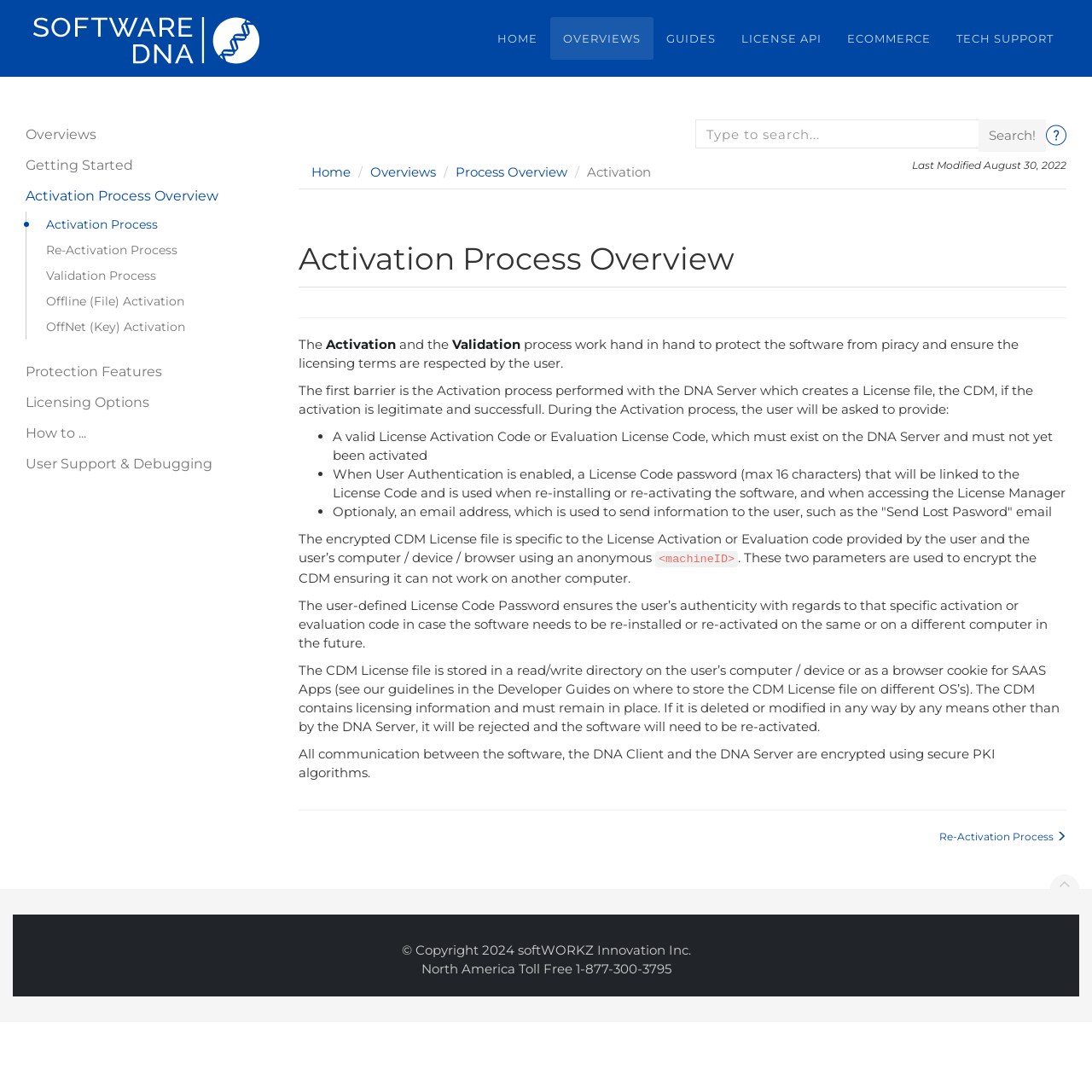Identify the bounding box coordinates of the region that should be clicked to execute the following instruction: "Click on the 'Activation Process Overview' link".

[0.023, 0.166, 0.234, 0.194]